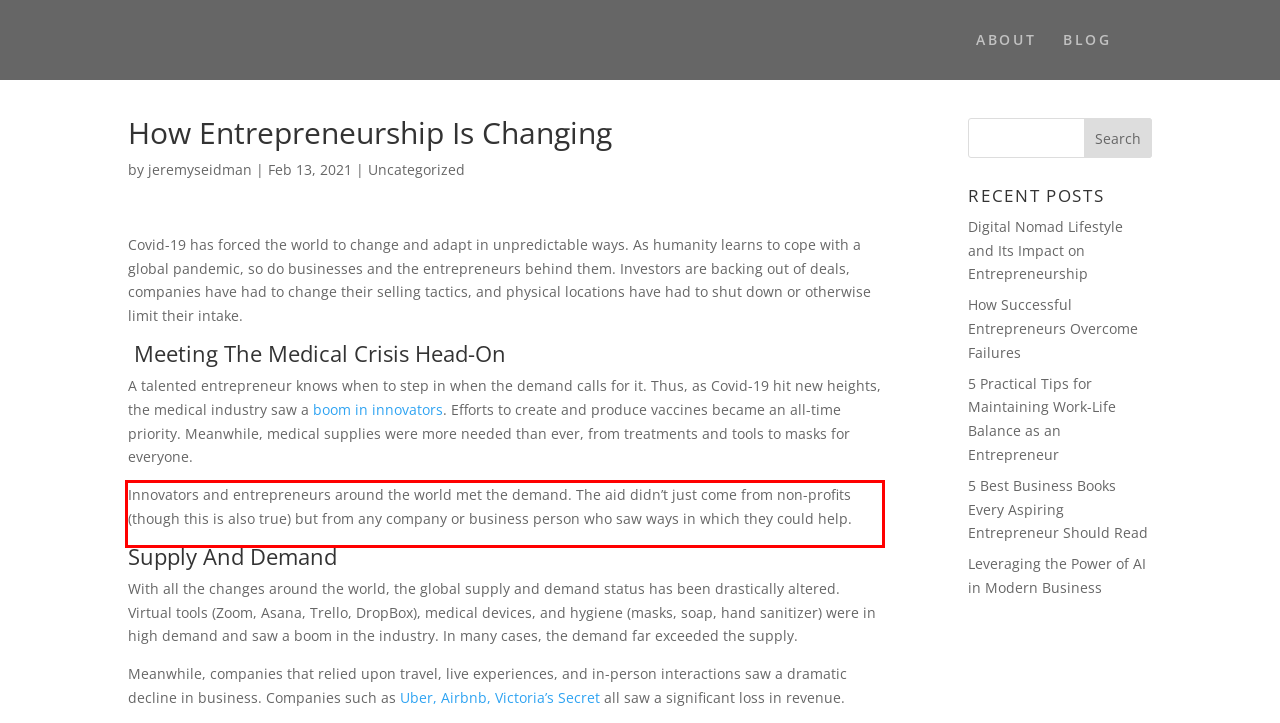Examine the screenshot of the webpage, locate the red bounding box, and perform OCR to extract the text contained within it.

Innovators and entrepreneurs around the world met the demand. The aid didn’t just come from non-profits (though this is also true) but from any company or business person who saw ways in which they could help.